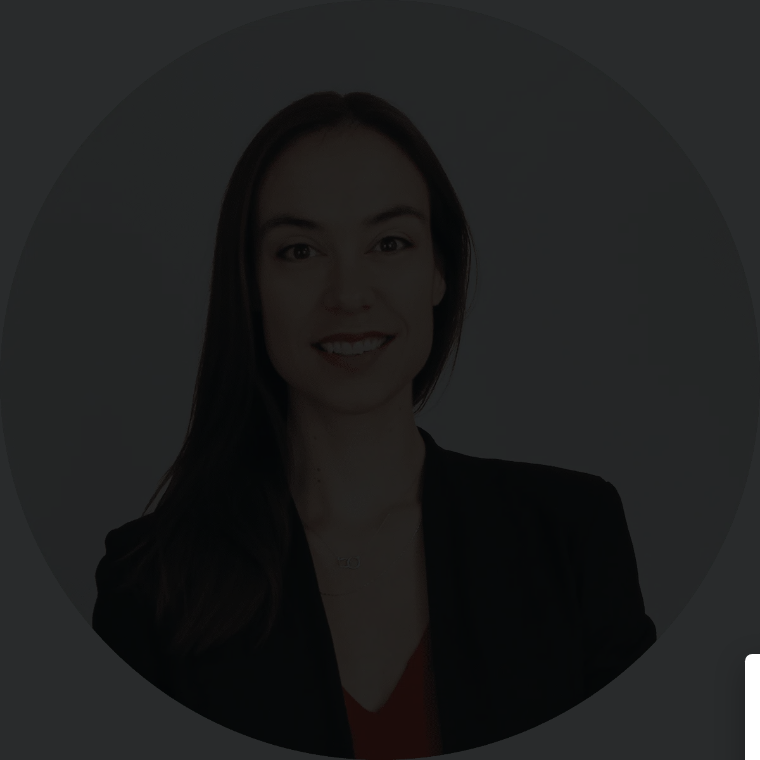What is the woman wearing over her red top?
Please elaborate on the answer to the question with detailed information.

According to the caption, the woman is dressed in a 'black blazer over a red top', which implies that the black blazer is worn over the red top.